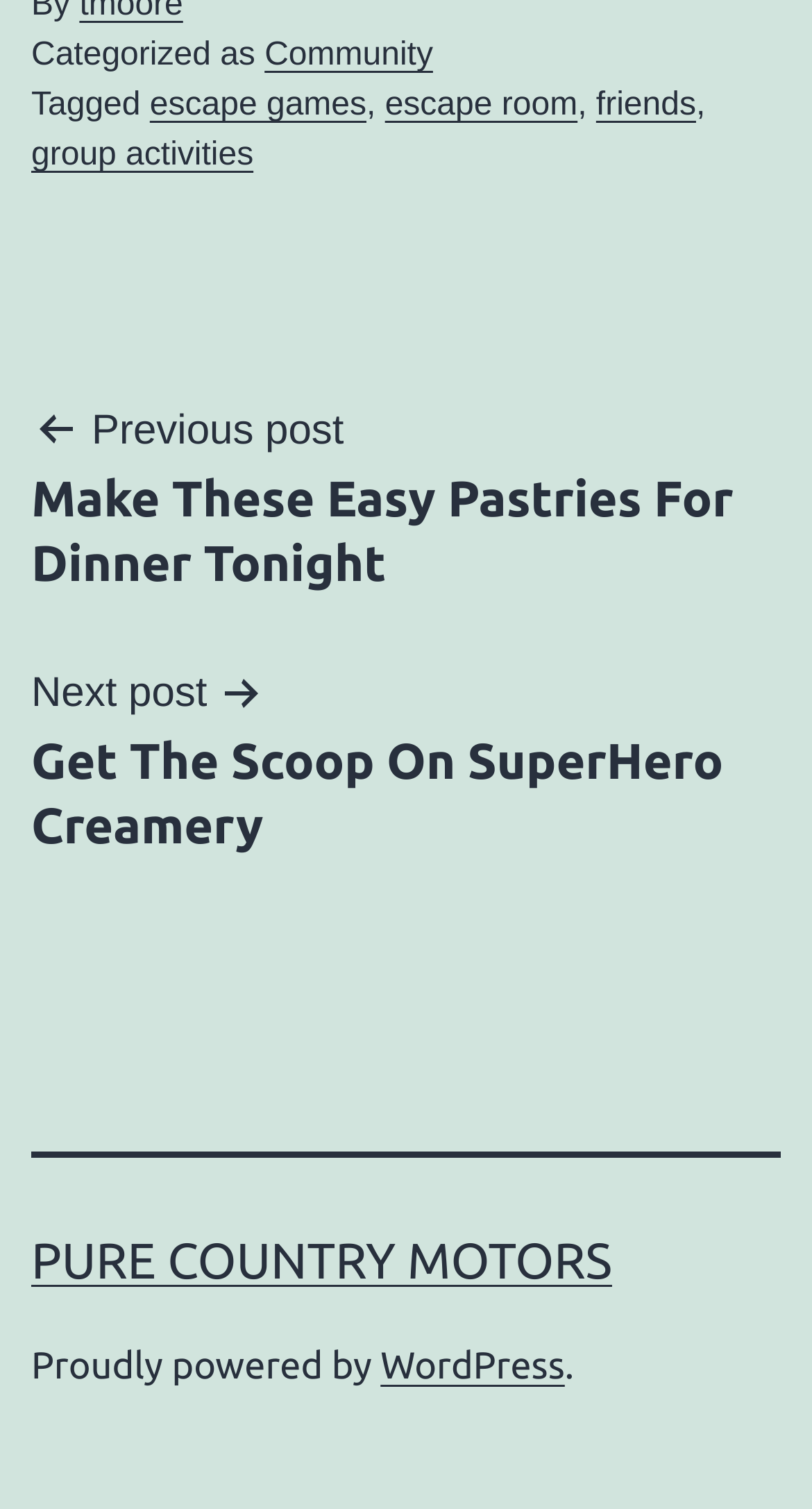Determine the bounding box coordinates of the element that should be clicked to execute the following command: "Explore escape games".

[0.184, 0.058, 0.451, 0.081]